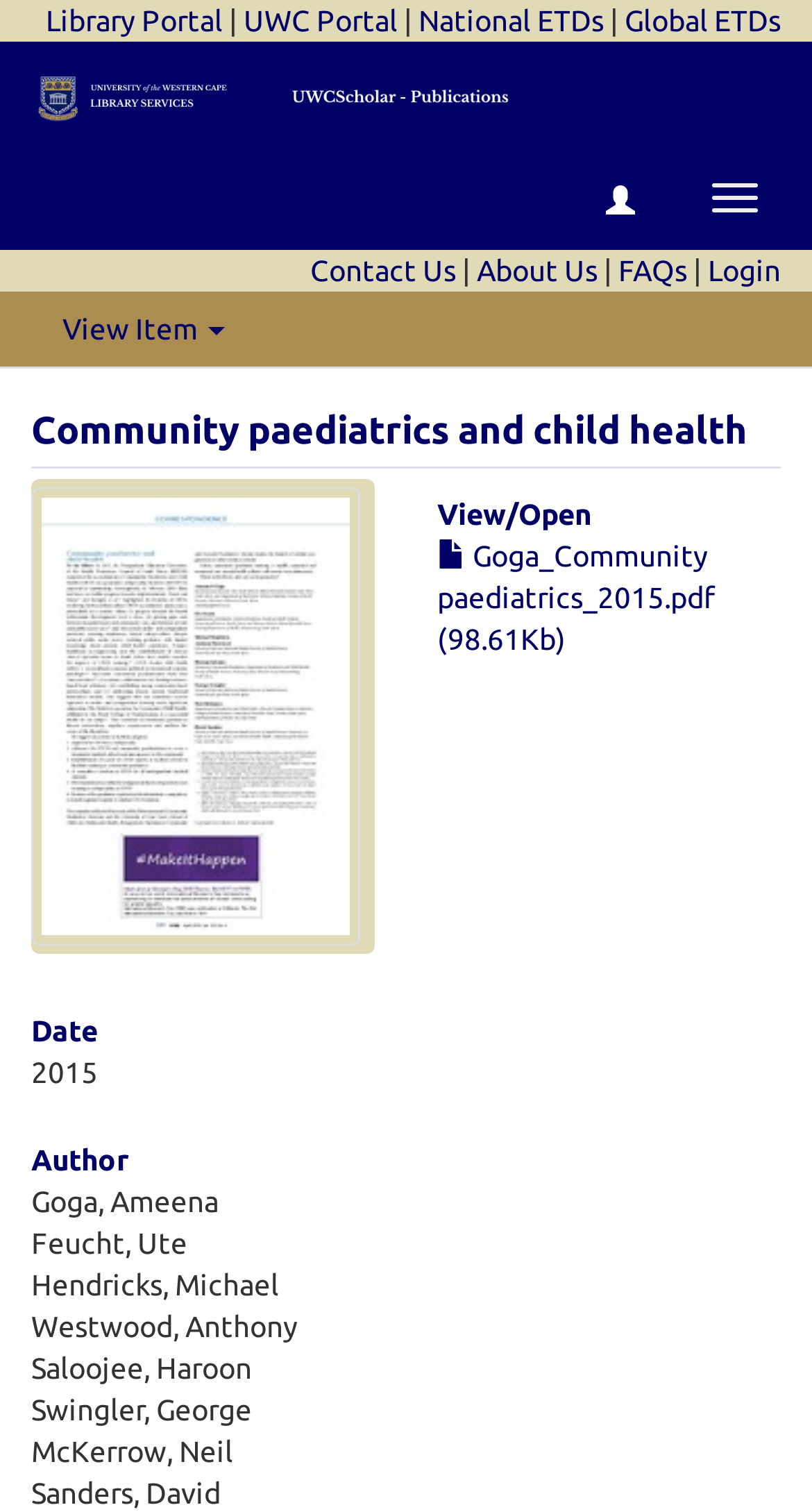Can you find the bounding box coordinates for the element to click on to achieve the instruction: "Toggle navigation"?

None